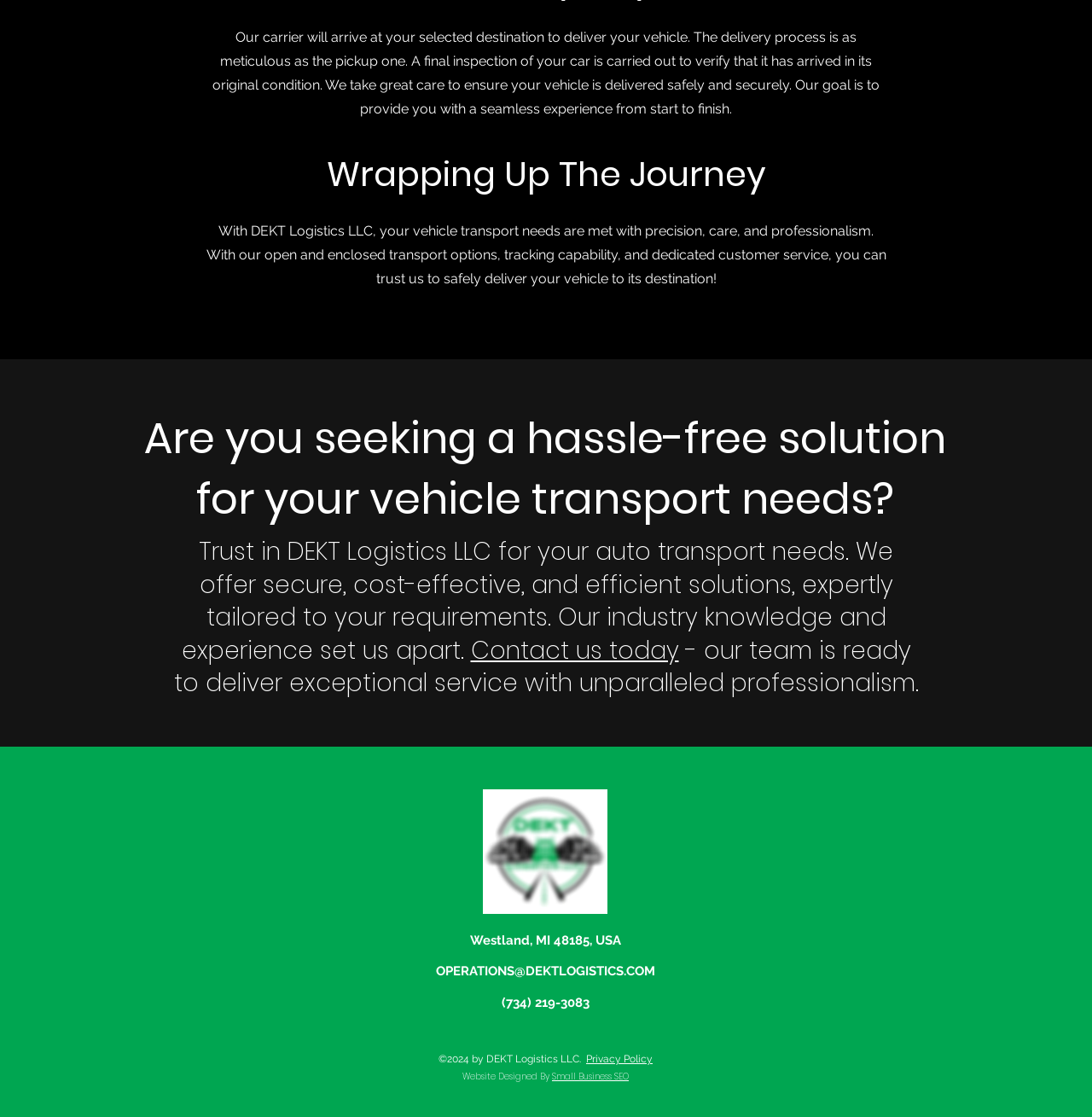Determine the bounding box coordinates for the UI element matching this description: "Small Business SEO".

[0.505, 0.958, 0.576, 0.969]